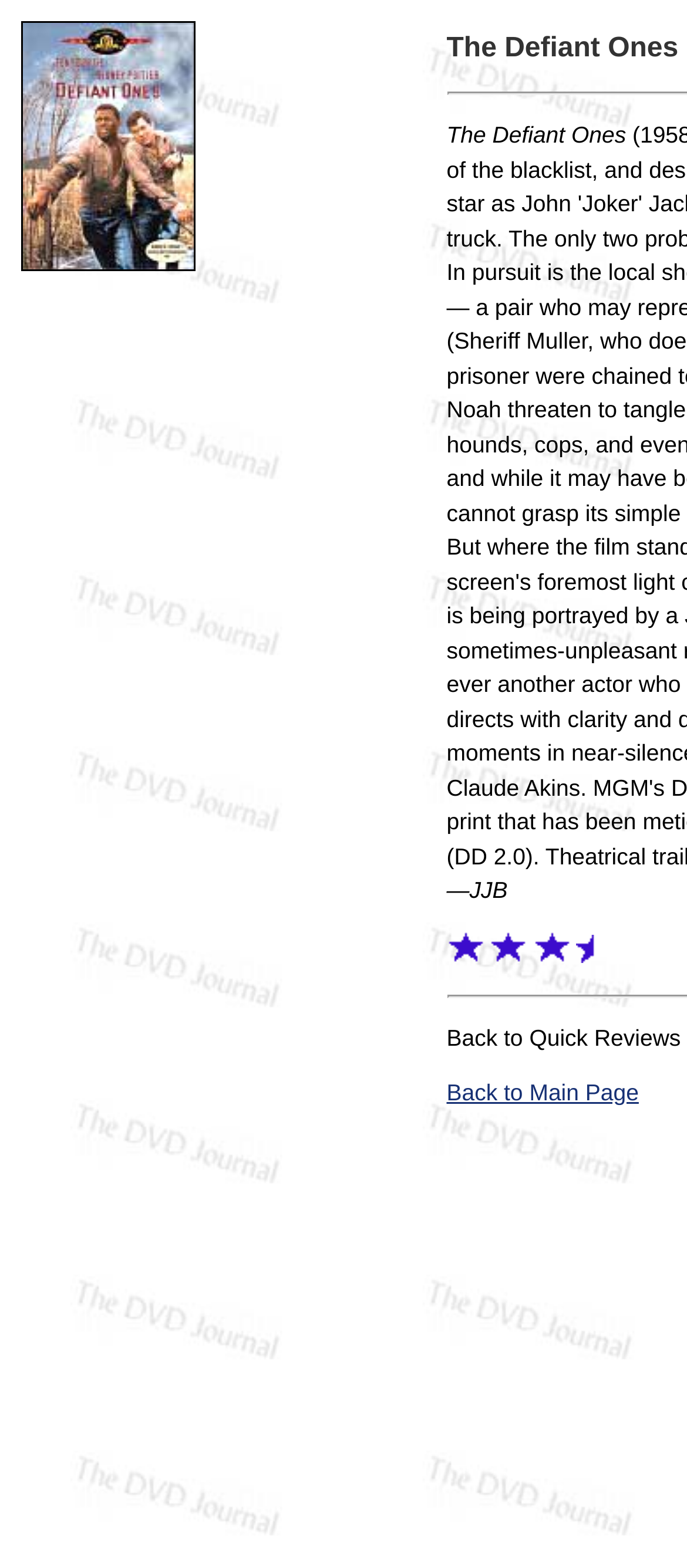Give a detailed account of the webpage.

The webpage is a review page for the movie "The Defiant Ones" on "The DVD Journal" website. At the top-left corner, there is a large box cover image of the movie, taking up about half of the screen width. Below the box cover image, there is a small text "—JJB", likely indicating the reviewer's initials. 

To the right of the box cover image, there are four small icons lined up horizontally, possibly representing ratings or awards. 

At the bottom of the page, there is a link "Back to Main Page" that allows users to navigate back to the main page of the website.